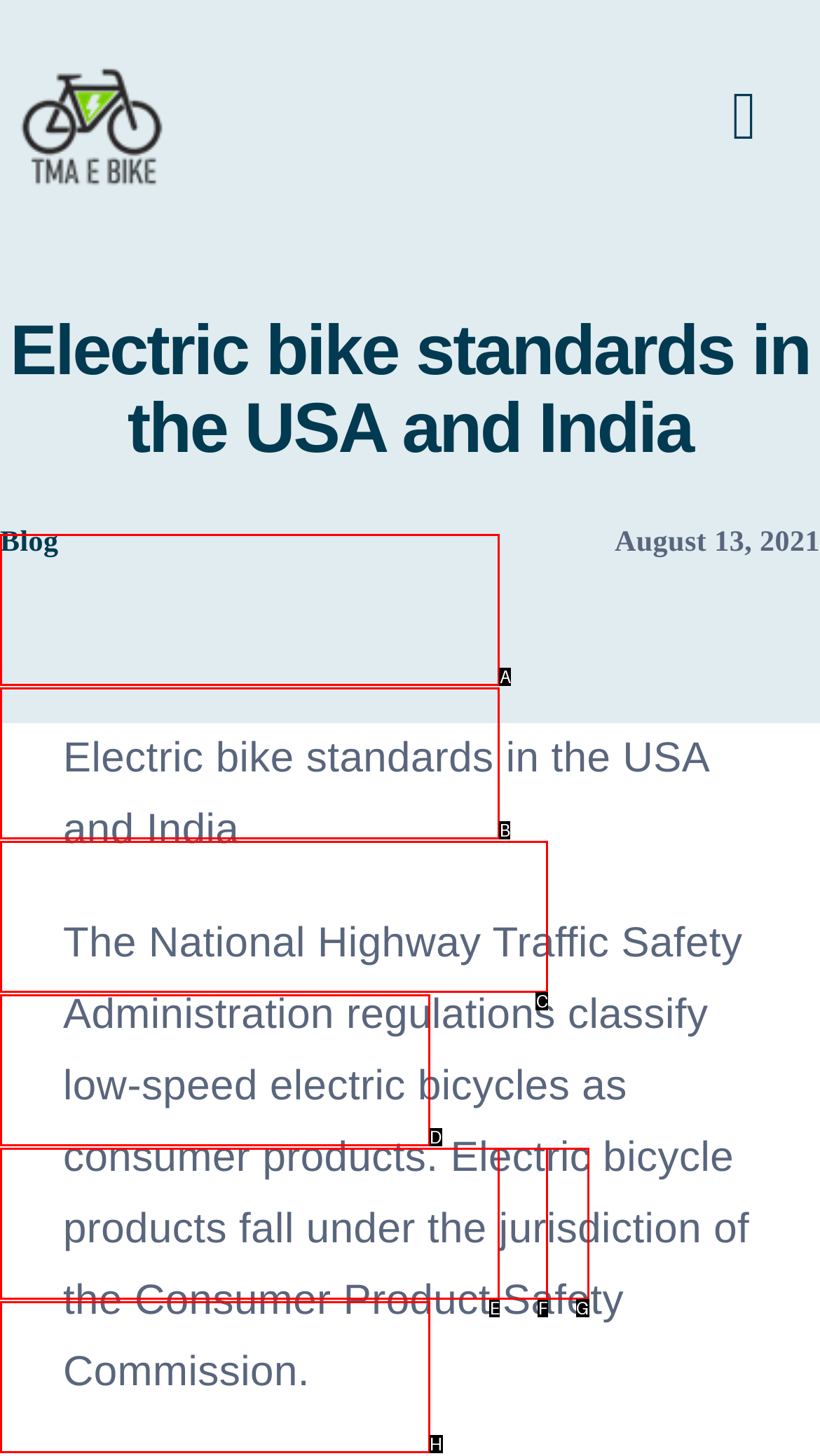To achieve the task: Customize e bike type, which HTML element do you need to click?
Respond with the letter of the correct option from the given choices.

D